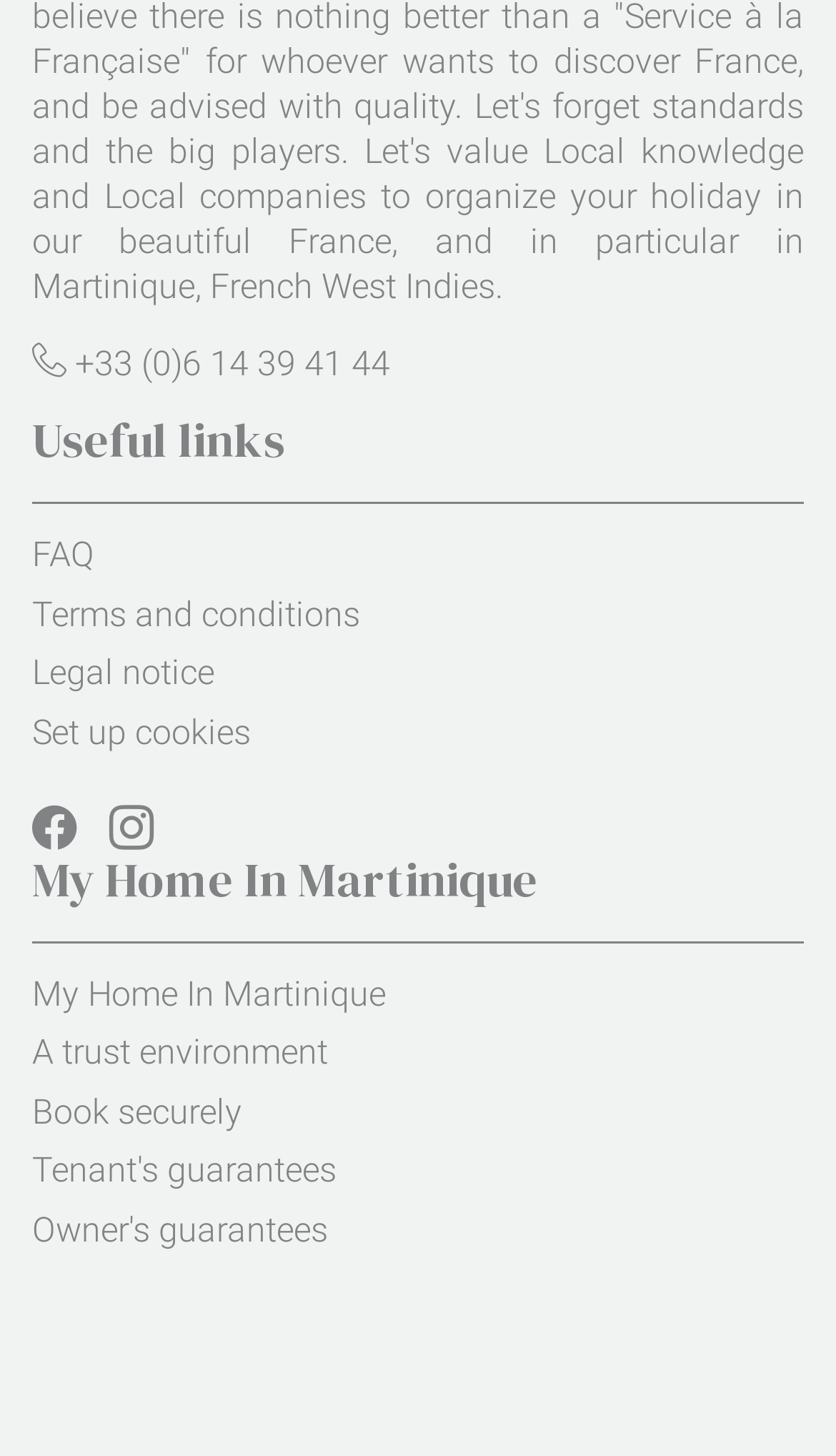Find the bounding box coordinates of the element you need to click on to perform this action: 'Set up cookies'. The coordinates should be represented by four float values between 0 and 1, in the format [left, top, right, bottom].

[0.038, 0.489, 0.3, 0.517]